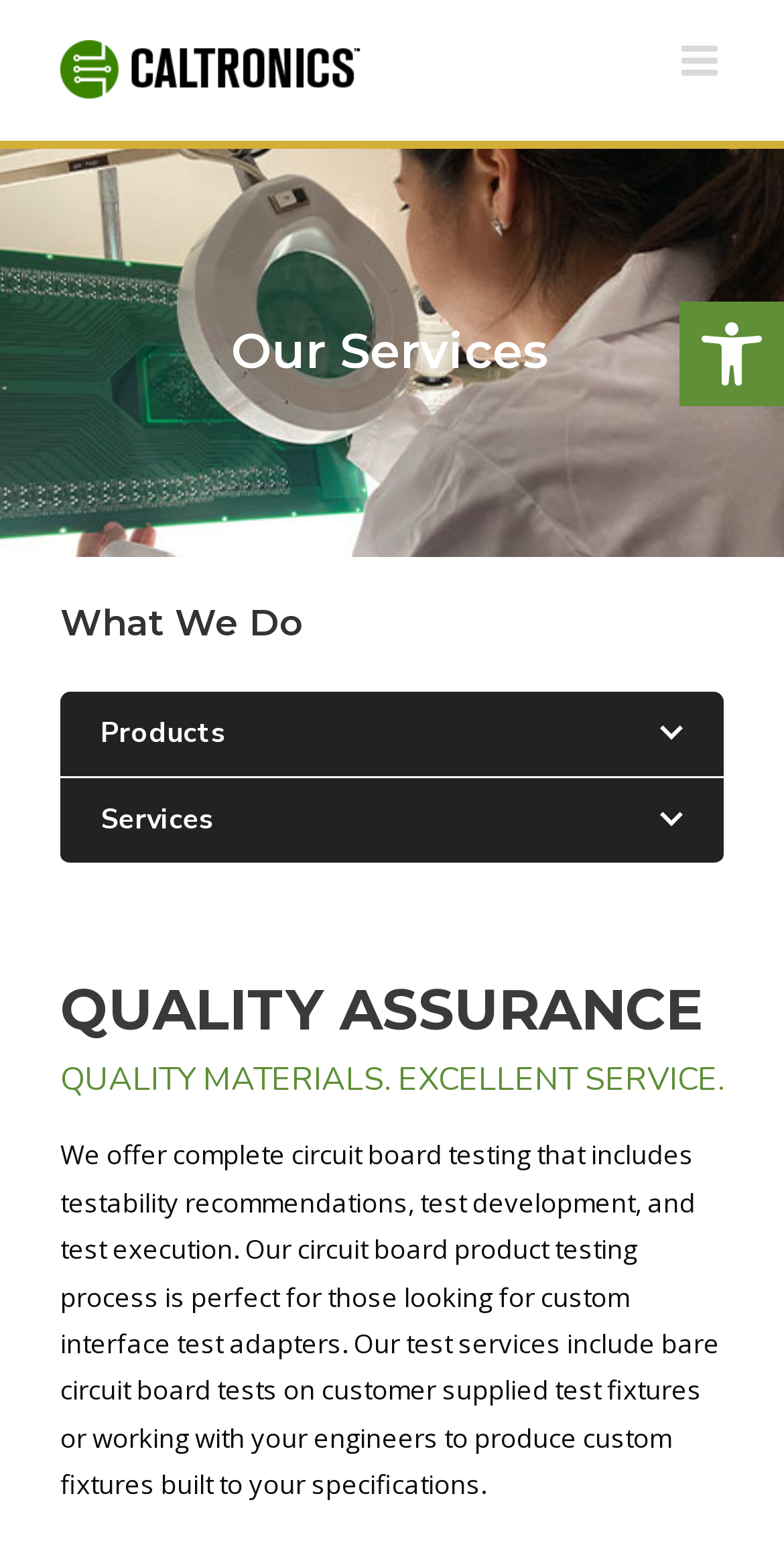What type of testing is mentioned?
Examine the screenshot and reply with a single word or phrase.

Bare circuit board tests